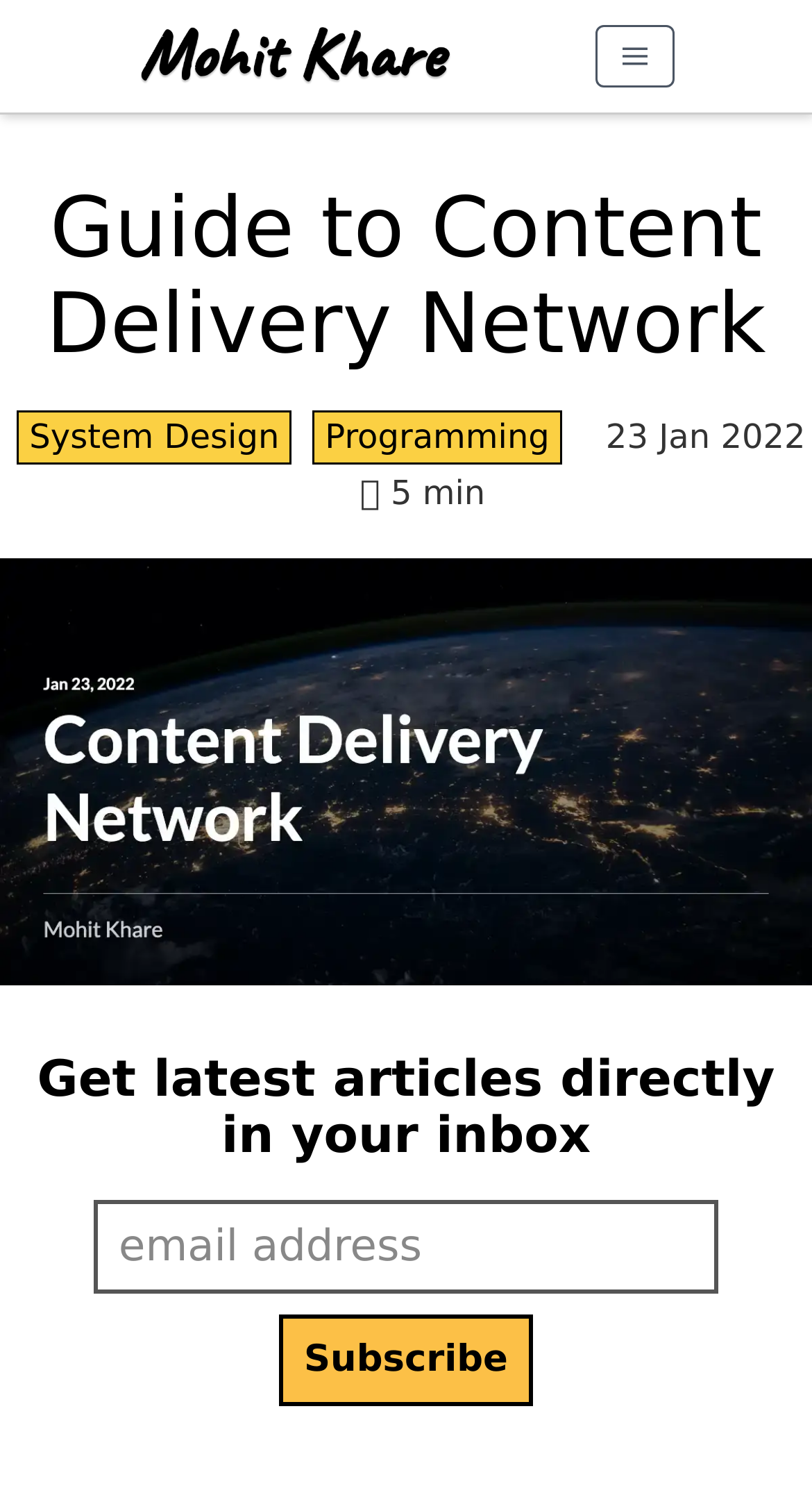What is the author of the webpage?
Analyze the screenshot and provide a detailed answer to the question.

The author of the webpage can be determined by looking at the logo in the top left corner of the webpage, which is labeled as 'Mohit Khare logo'. This suggests that Mohit Khare is the author of the webpage.